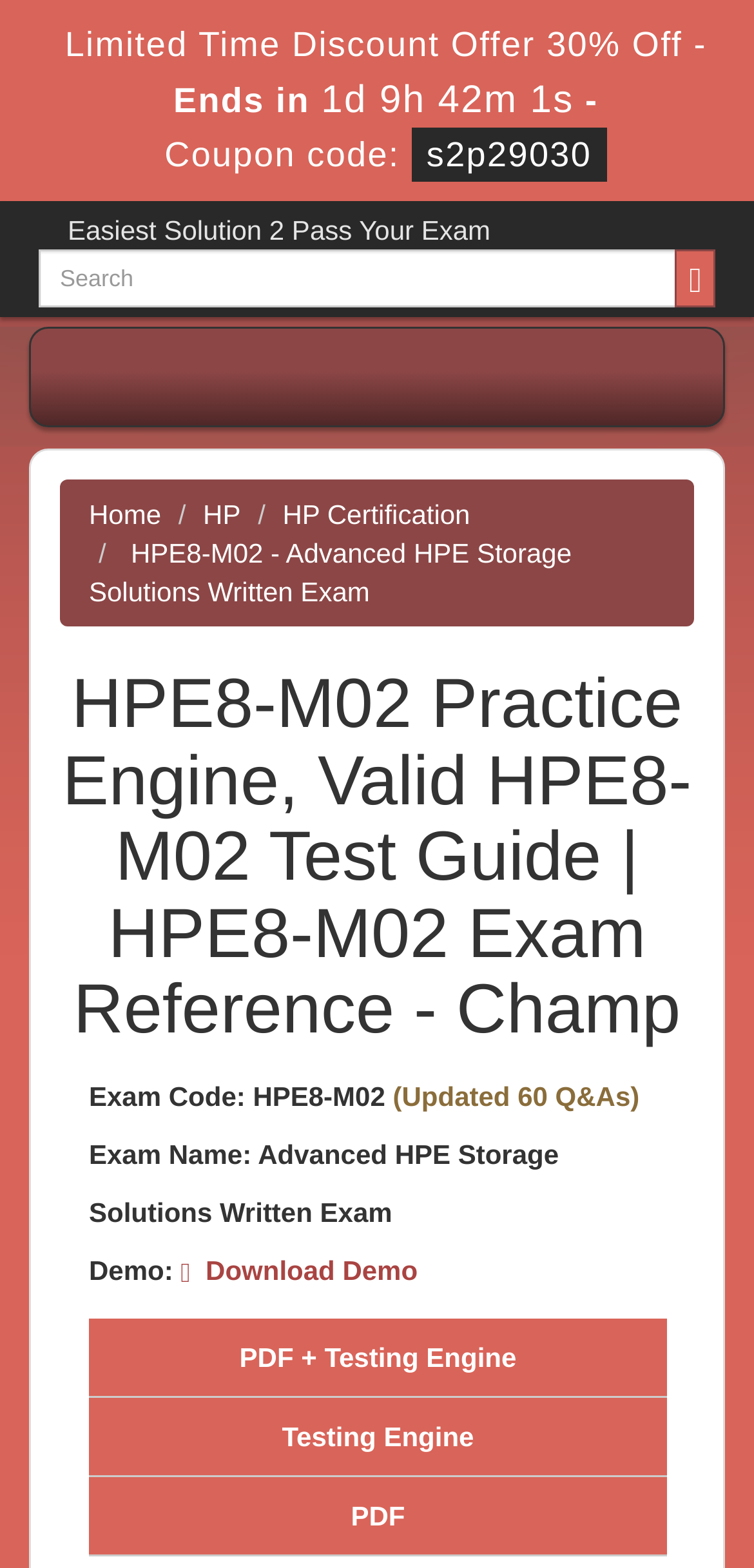Respond to the question below with a concise word or phrase:
What is the exam code for the practice engine?

HPE8-M02